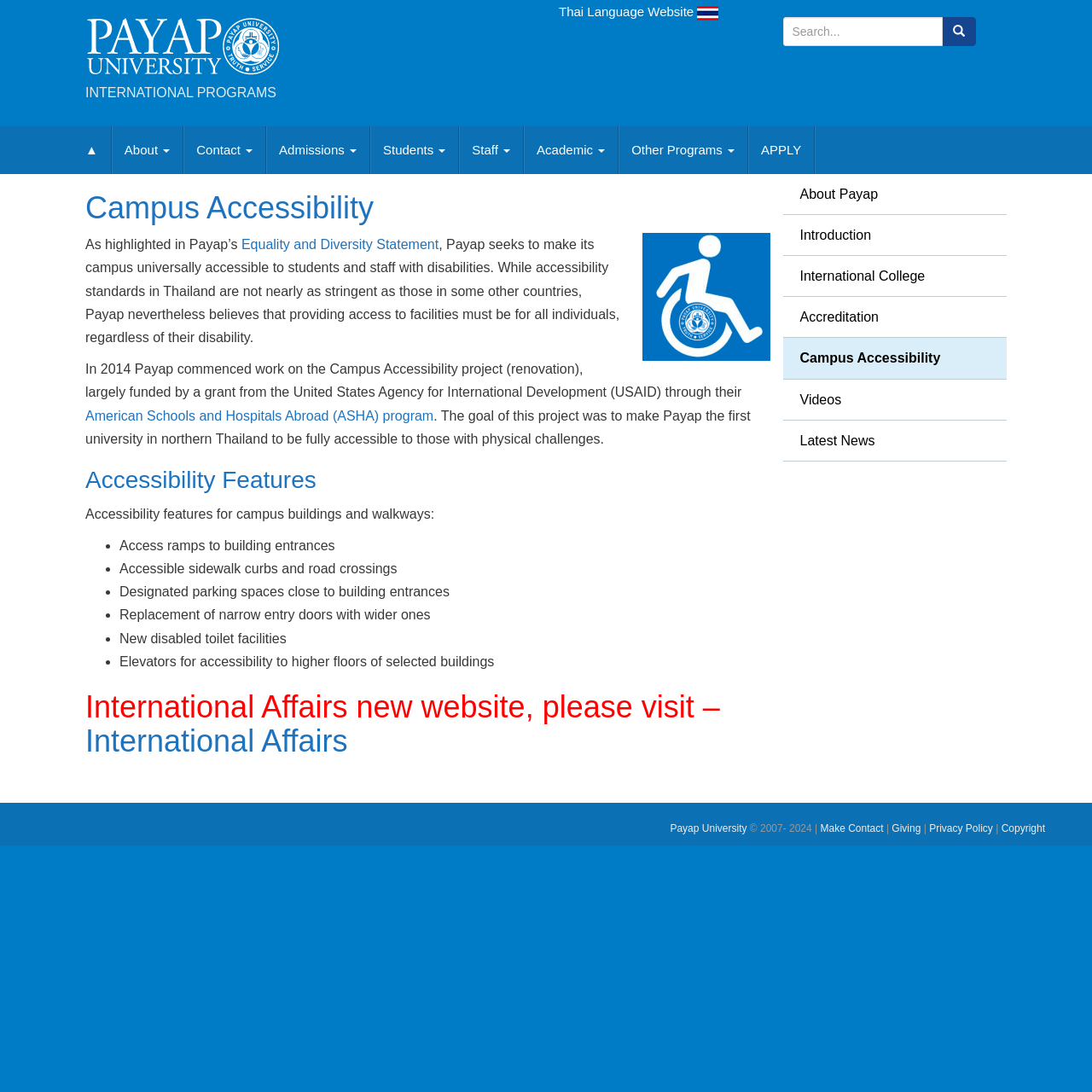Specify the bounding box coordinates of the region I need to click to perform the following instruction: "Learn about Campus Accessibility". The coordinates must be four float numbers in the range of 0 to 1, i.e., [left, top, right, bottom].

[0.078, 0.175, 0.705, 0.206]